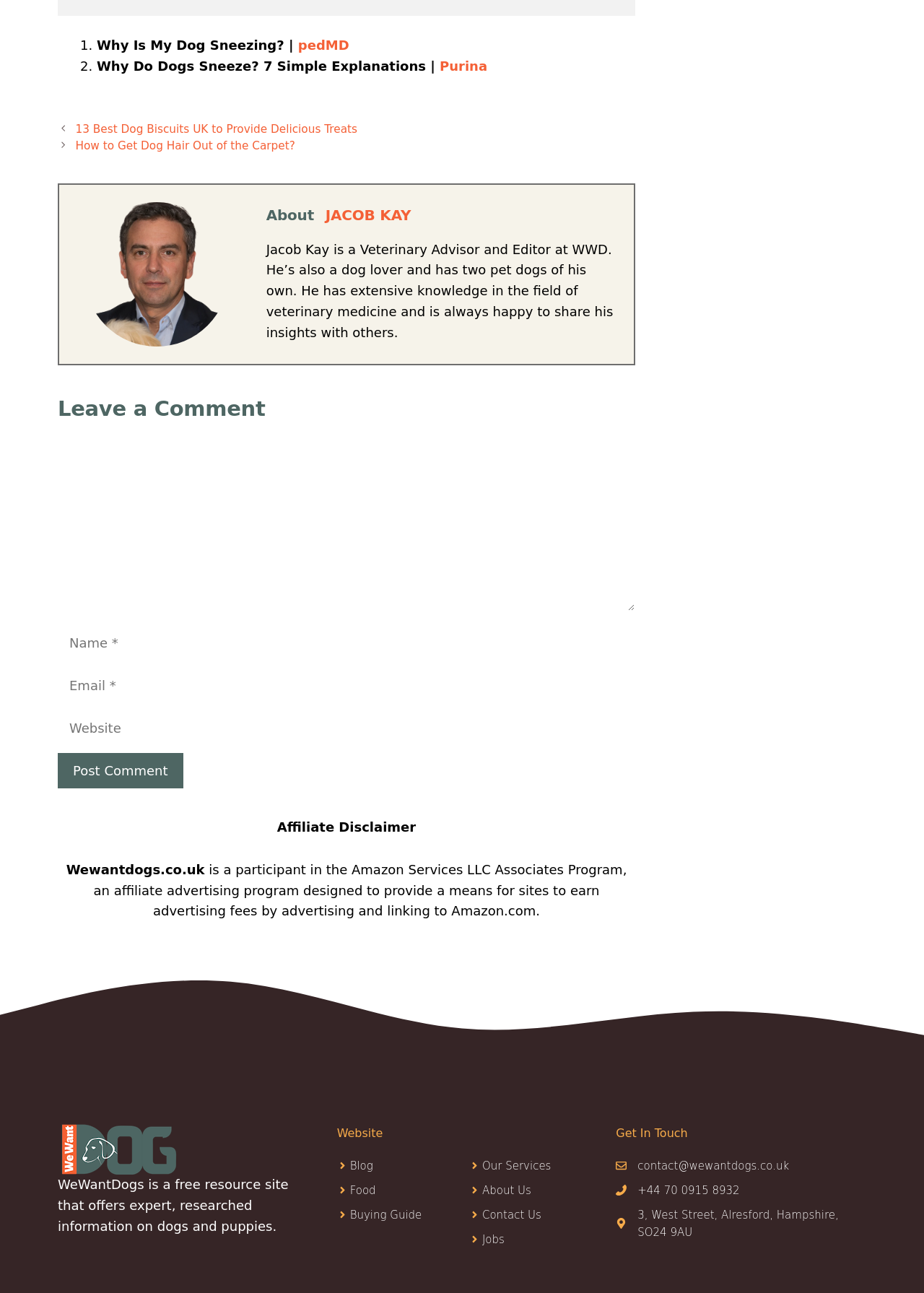Using the webpage screenshot and the element description name="submit" value="Post Comment", determine the bounding box coordinates. Specify the coordinates in the format (top-left x, top-left y, bottom-right x, bottom-right y) with values ranging from 0 to 1.

[0.062, 0.582, 0.198, 0.61]